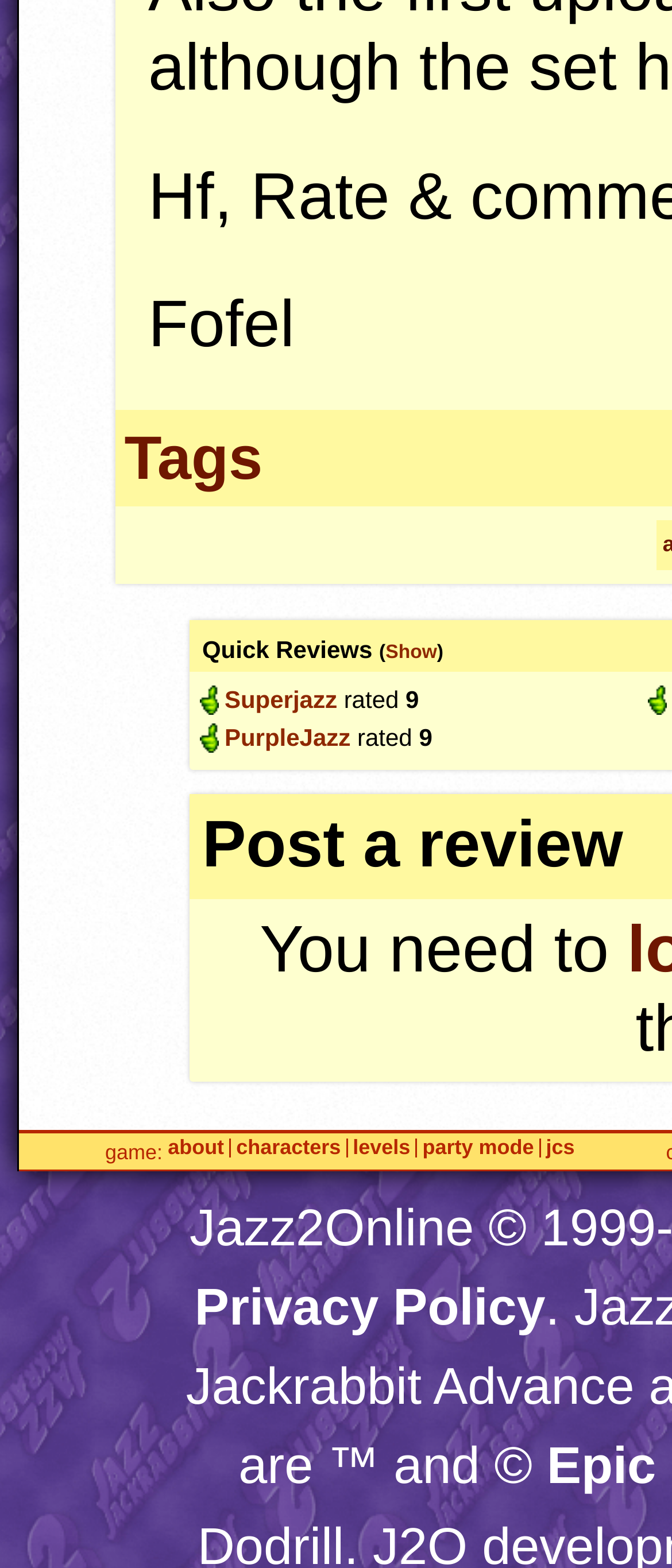What is the purpose of the link at the bottom of the webpage?
Please answer the question with as much detail and depth as you can.

The purpose of the link at the bottom of the webpage is to access the 'Privacy Policy' which is indicated by the link element with bounding box coordinates [0.29, 0.816, 0.812, 0.853] at the bottom of the webpage.